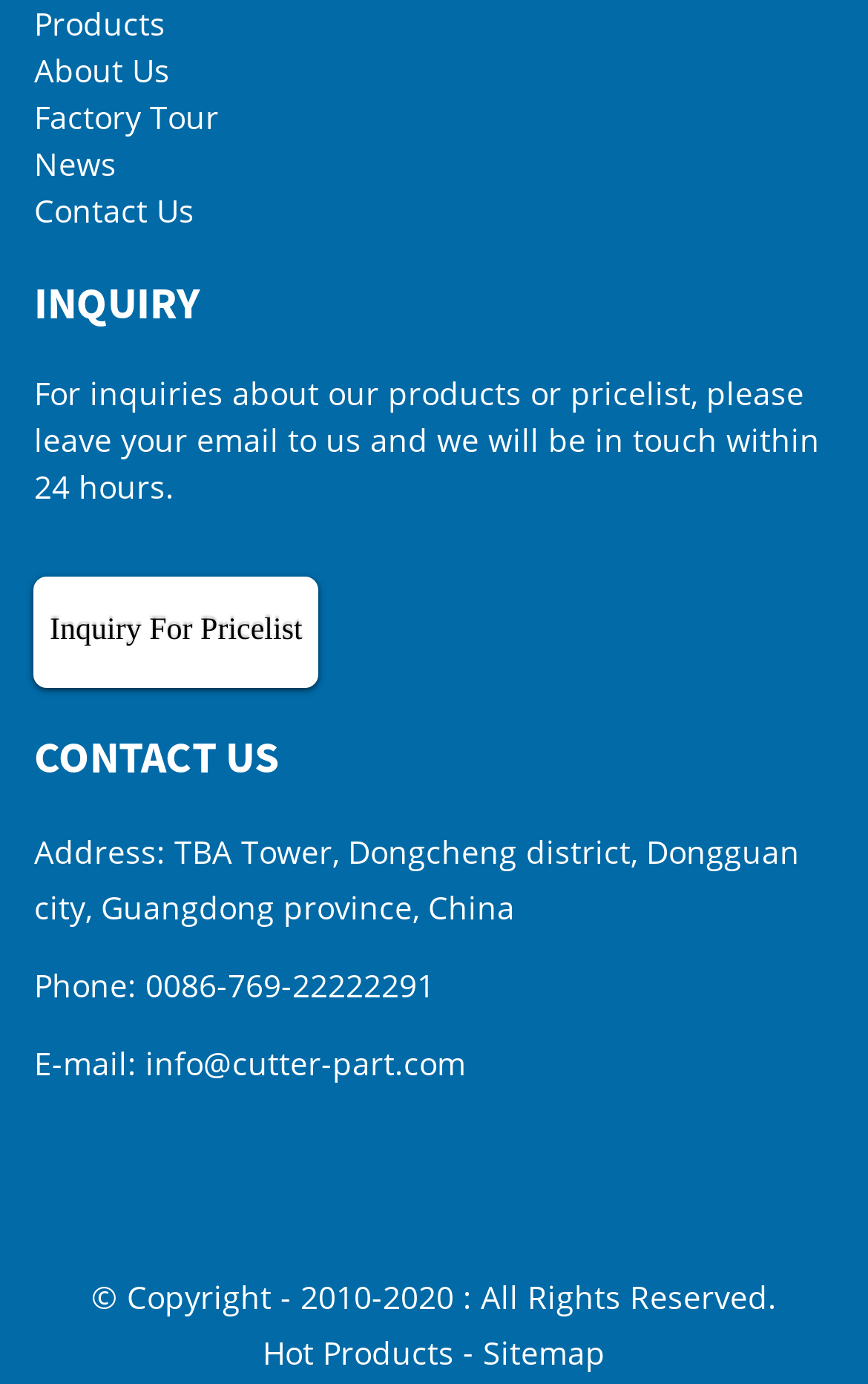Please identify the bounding box coordinates of the region to click in order to complete the given instruction: "Send an email to info@cutter-part.com". The coordinates should be four float numbers between 0 and 1, i.e., [left, top, right, bottom].

[0.168, 0.751, 0.537, 0.785]